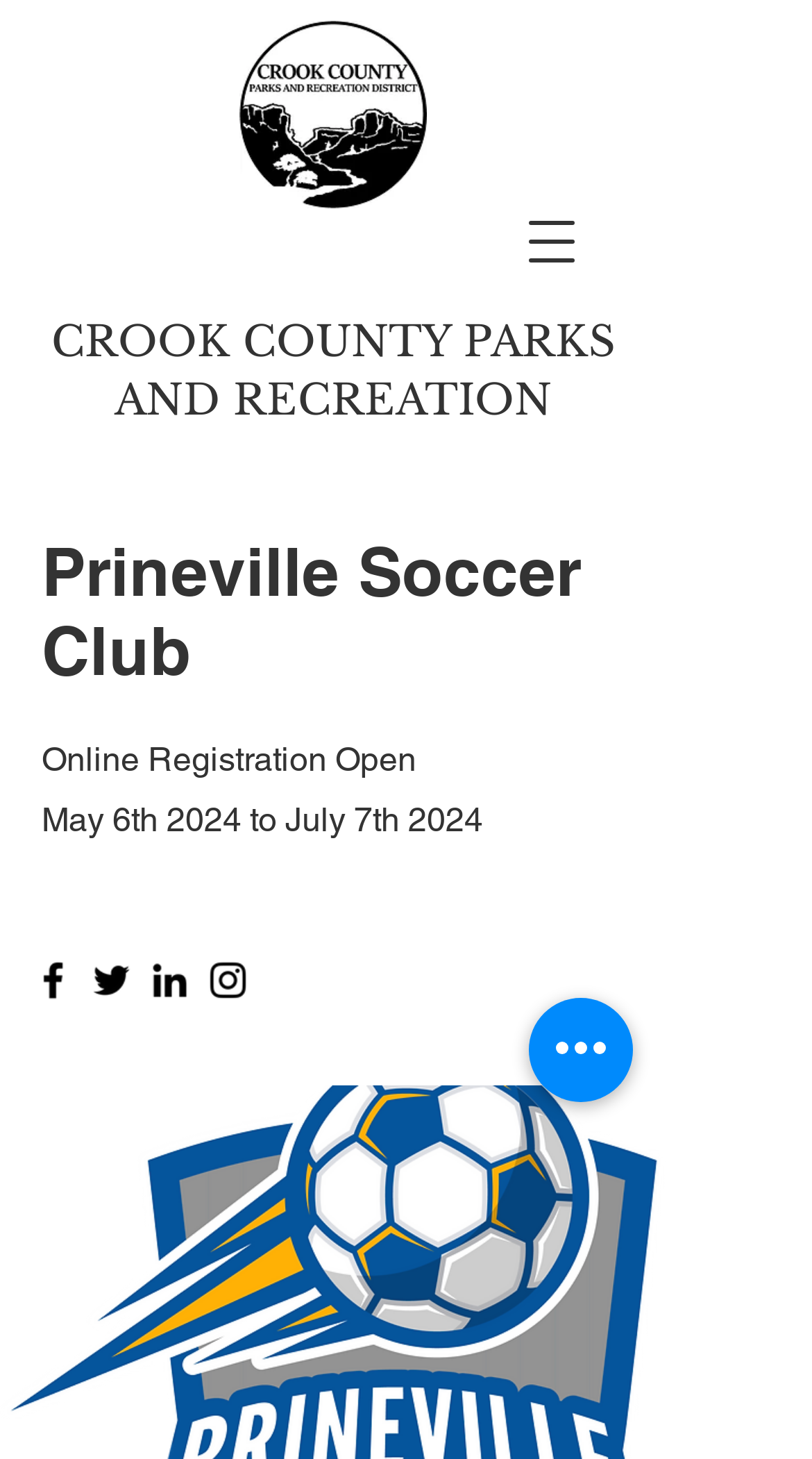Reply to the question with a brief word or phrase: What is the purpose of the 'Quick actions' button?

Unknown